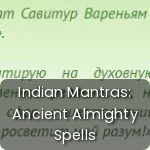Describe the scene depicted in the image with great detail.

The image presents the title "Indian Mantras: Ancient Almighty Spells," suggesting a focus on the significance and power of mantras within Indian spiritual traditions. This text is likely part of a larger discourse on healing and personal growth, emphasizing the transformative effects of mantras when used with sincere belief and intention. The background is soft green, which may evoke tranquility and harmony, complementing the themes of healing and spirituality discussed in the surrounding content. The overall aesthetic invites readers to explore the ancient wisdom attributed to mantras, potentially resonating with those seeking spiritual enrichment or alternative healing practices.